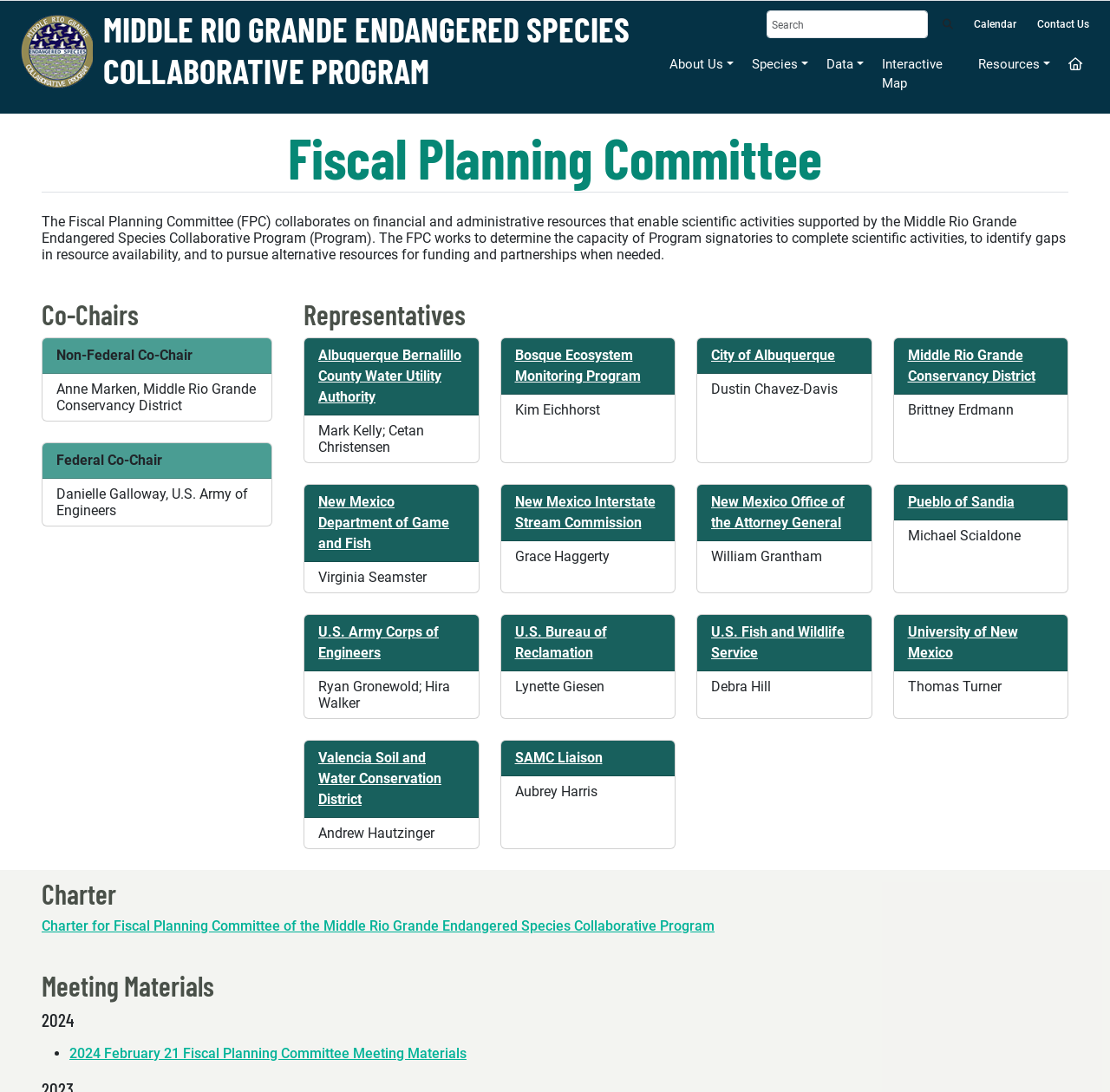What is the name of the program?
Provide a short answer using one word or a brief phrase based on the image.

Middle Rio Grande Endangered Species Collaborative Program